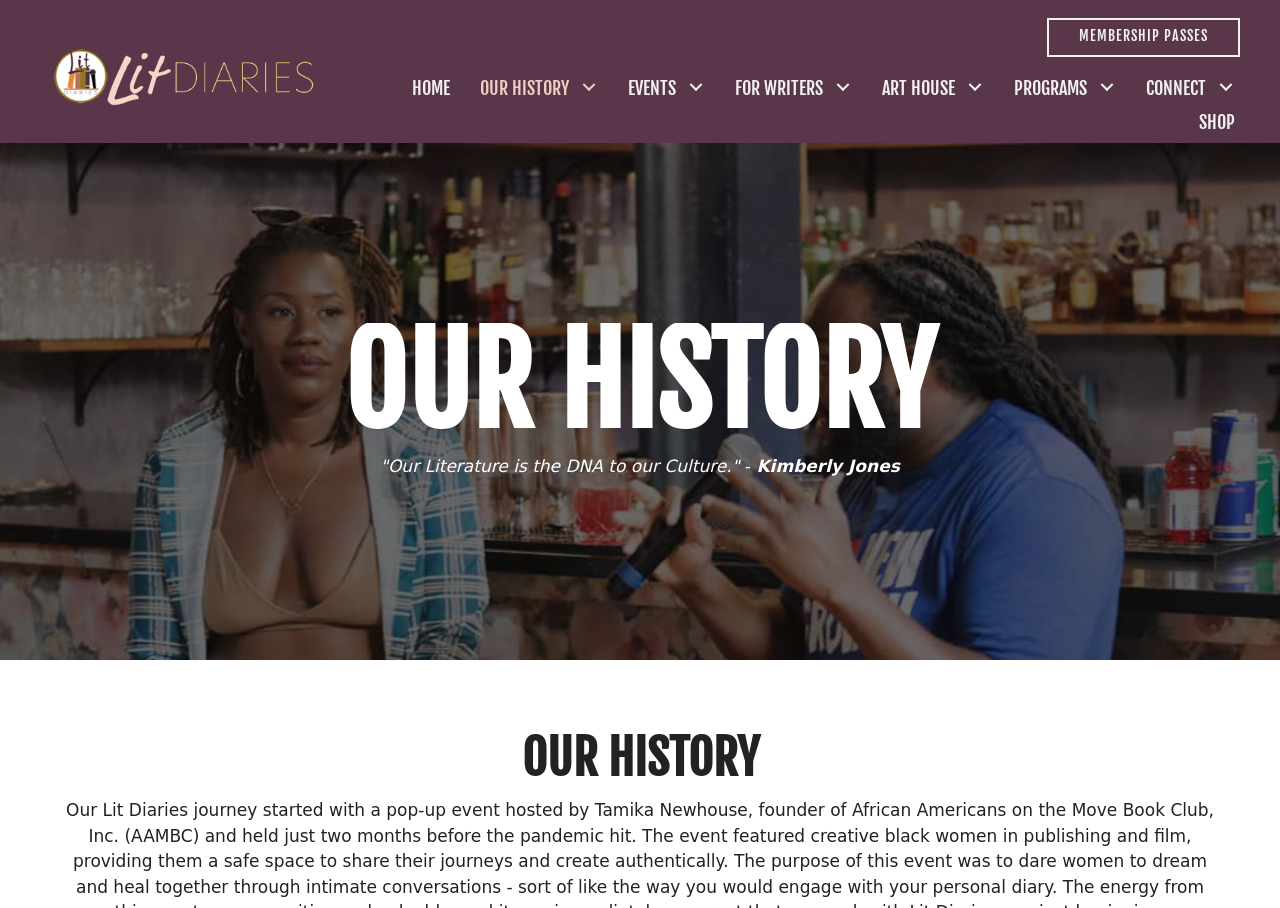Please determine the bounding box coordinates of the element's region to click for the following instruction: "Click the EVENTS link".

[0.479, 0.077, 0.562, 0.115]